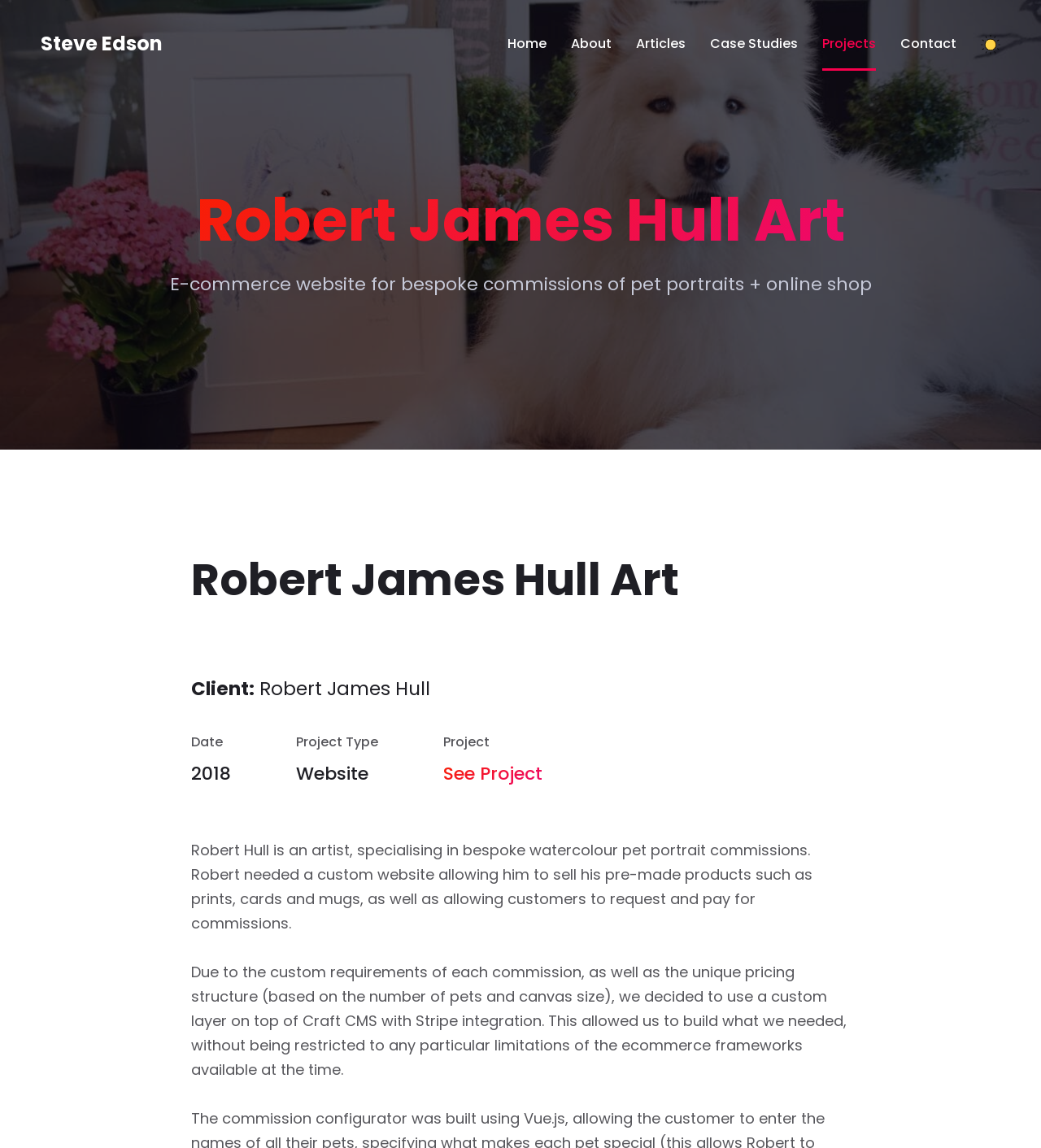Pinpoint the bounding box coordinates of the element you need to click to execute the following instruction: "see project". The bounding box should be represented by four float numbers between 0 and 1, in the format [left, top, right, bottom].

[0.426, 0.663, 0.521, 0.685]